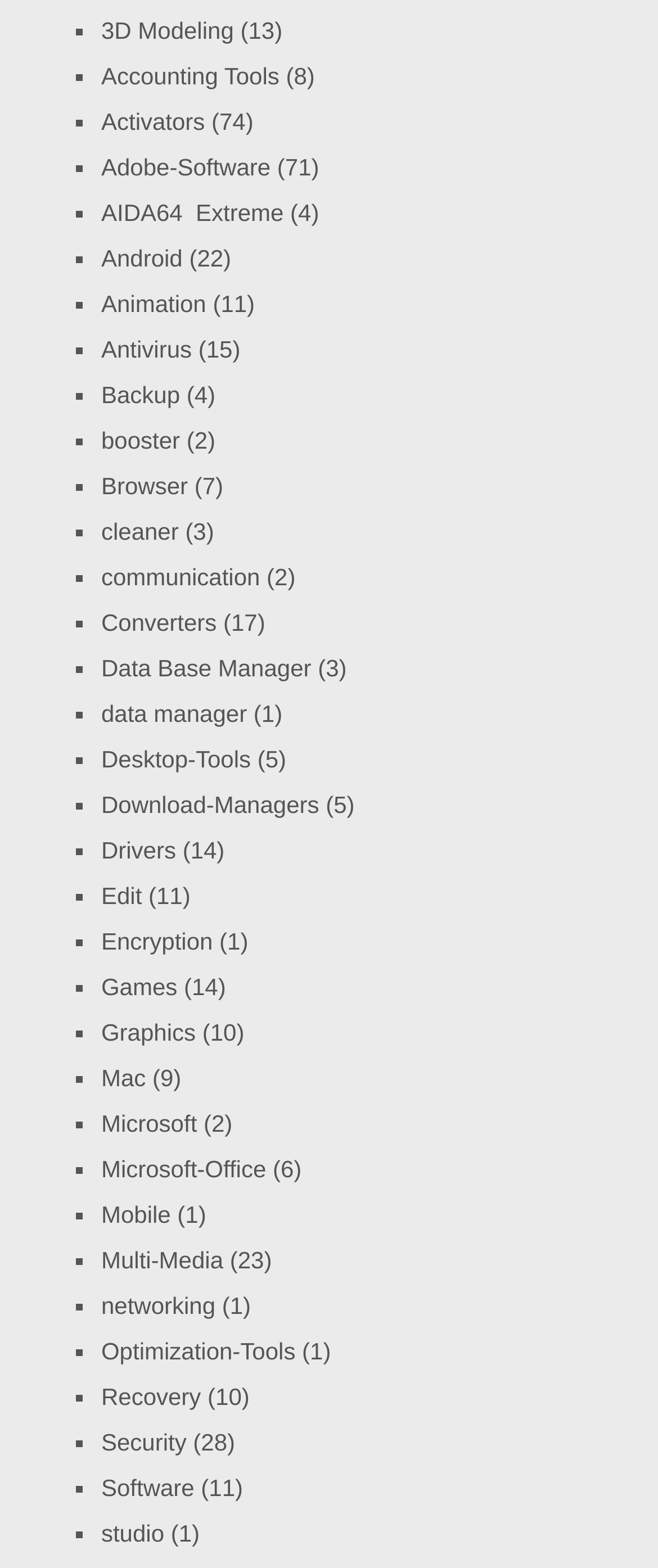What is the second category from the top?
Answer briefly with a single word or phrase based on the image.

Accounting Tools